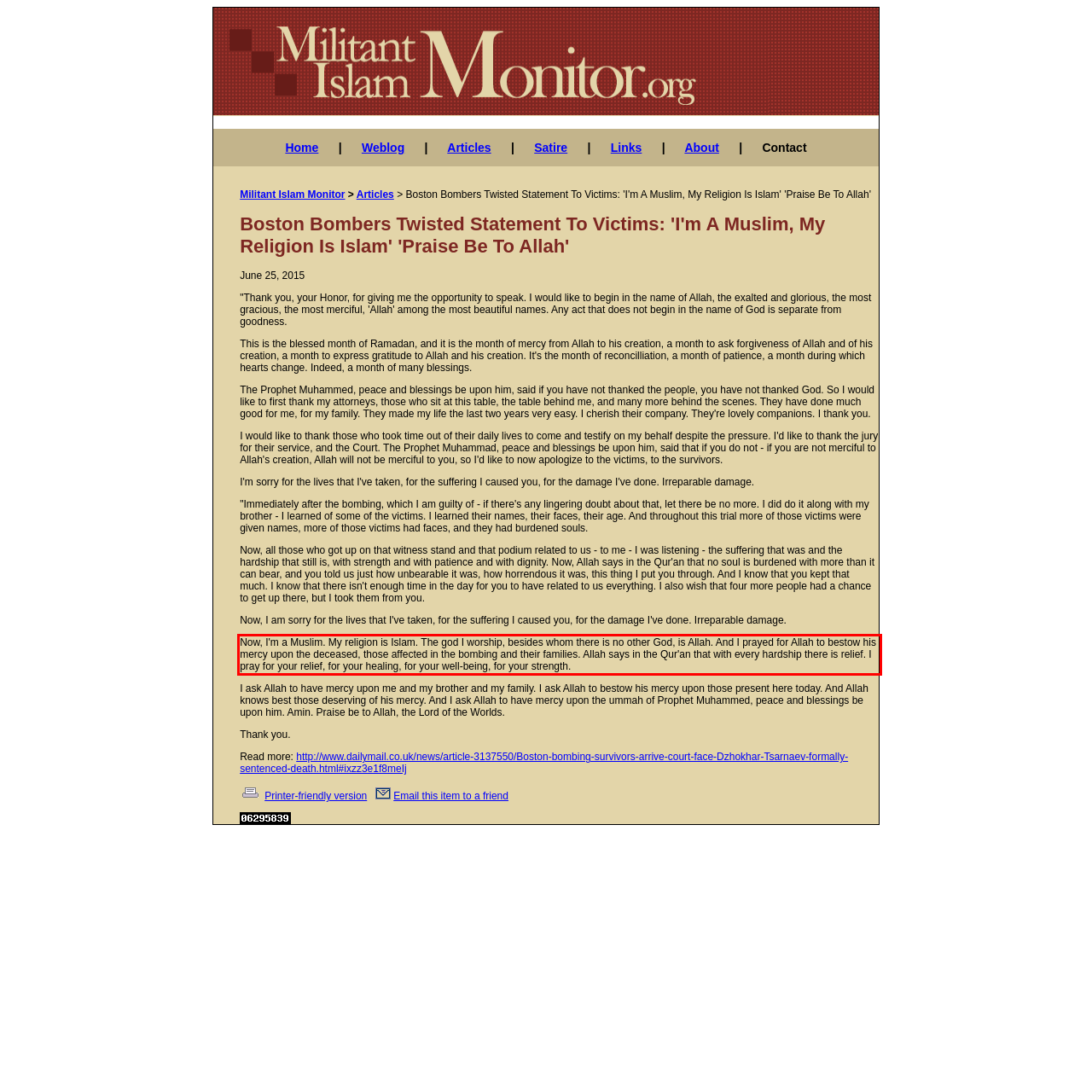Using OCR, extract the text content found within the red bounding box in the given webpage screenshot.

Now, I'm a Muslim. My religion is Islam. The god I worship, besides whom there is no other God, is Allah. And I prayed for Allah to bestow his mercy upon the deceased, those affected in the bombing and their families. Allah says in the Qur'an that with every hardship there is relief. I pray for your relief, for your healing, for your well-being, for your strength.